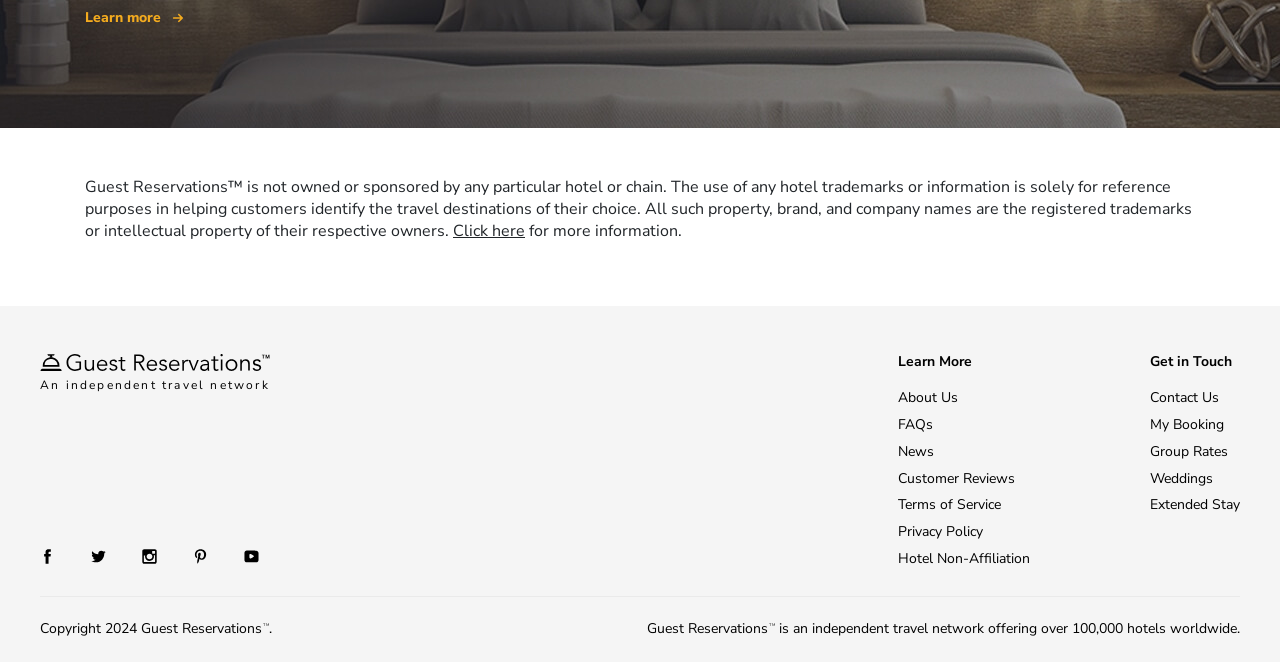Respond with a single word or short phrase to the following question: 
What is the name of the independent travel network?

Guest Reservations